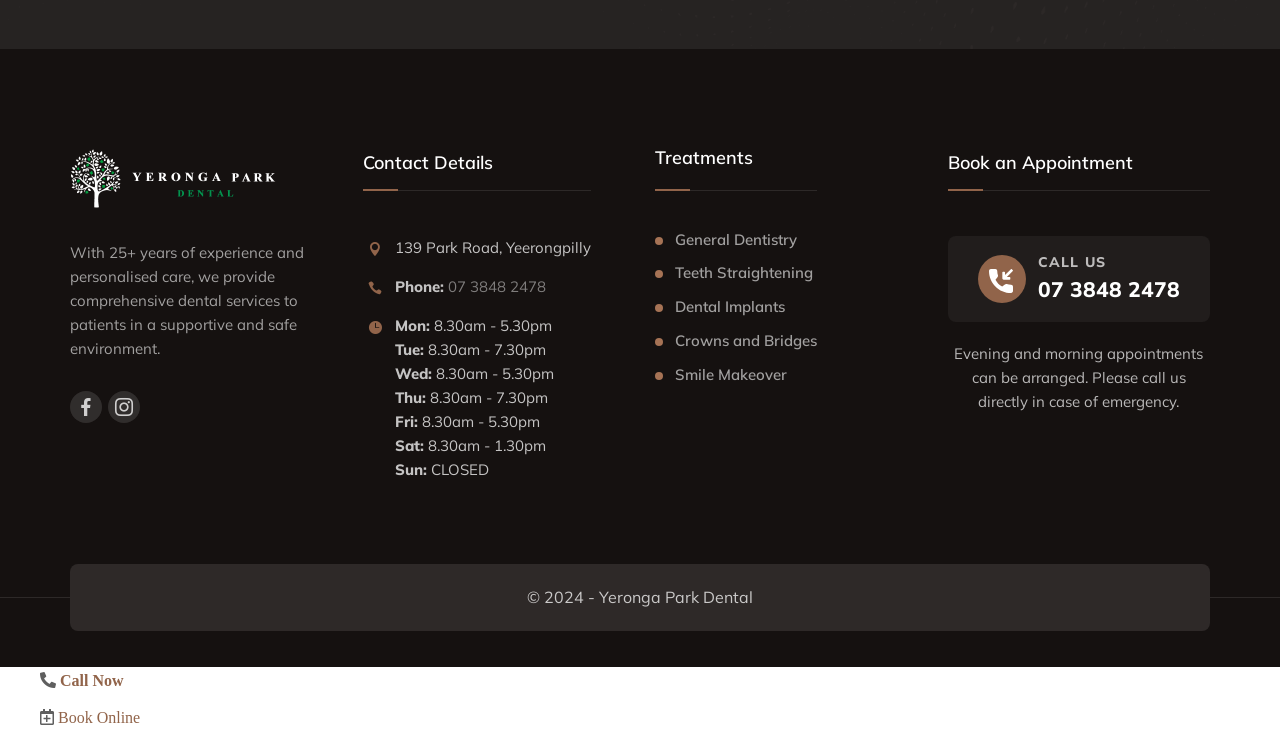Identify the bounding box coordinates for the UI element described as: "CALL US07 3848 2478".

[0.74, 0.318, 0.945, 0.434]